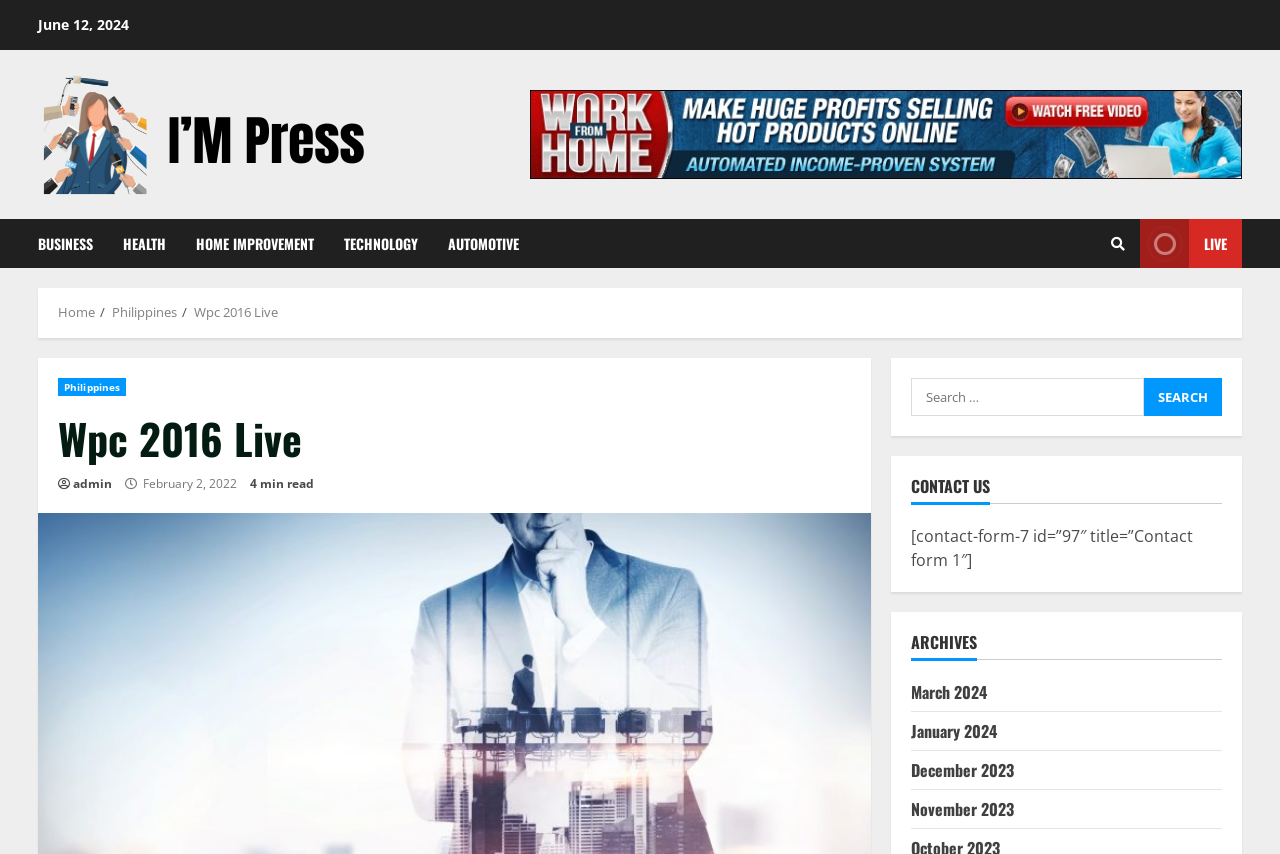What type of content is available on this webpage?
Please answer using one word or phrase, based on the screenshot.

Blog posts